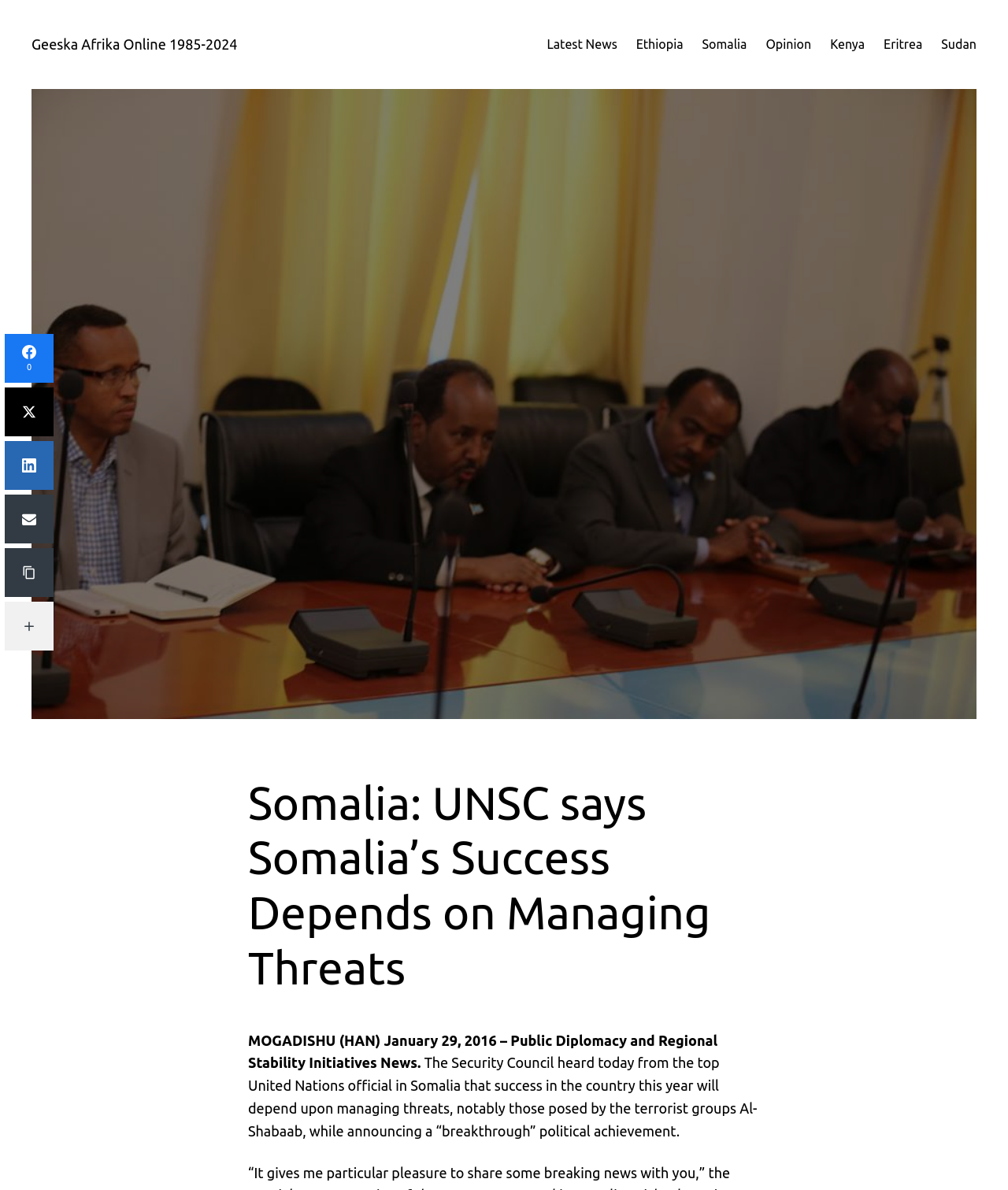Locate the bounding box for the described UI element: "Latest News". Ensure the coordinates are four float numbers between 0 and 1, formatted as [left, top, right, bottom].

[0.543, 0.029, 0.612, 0.046]